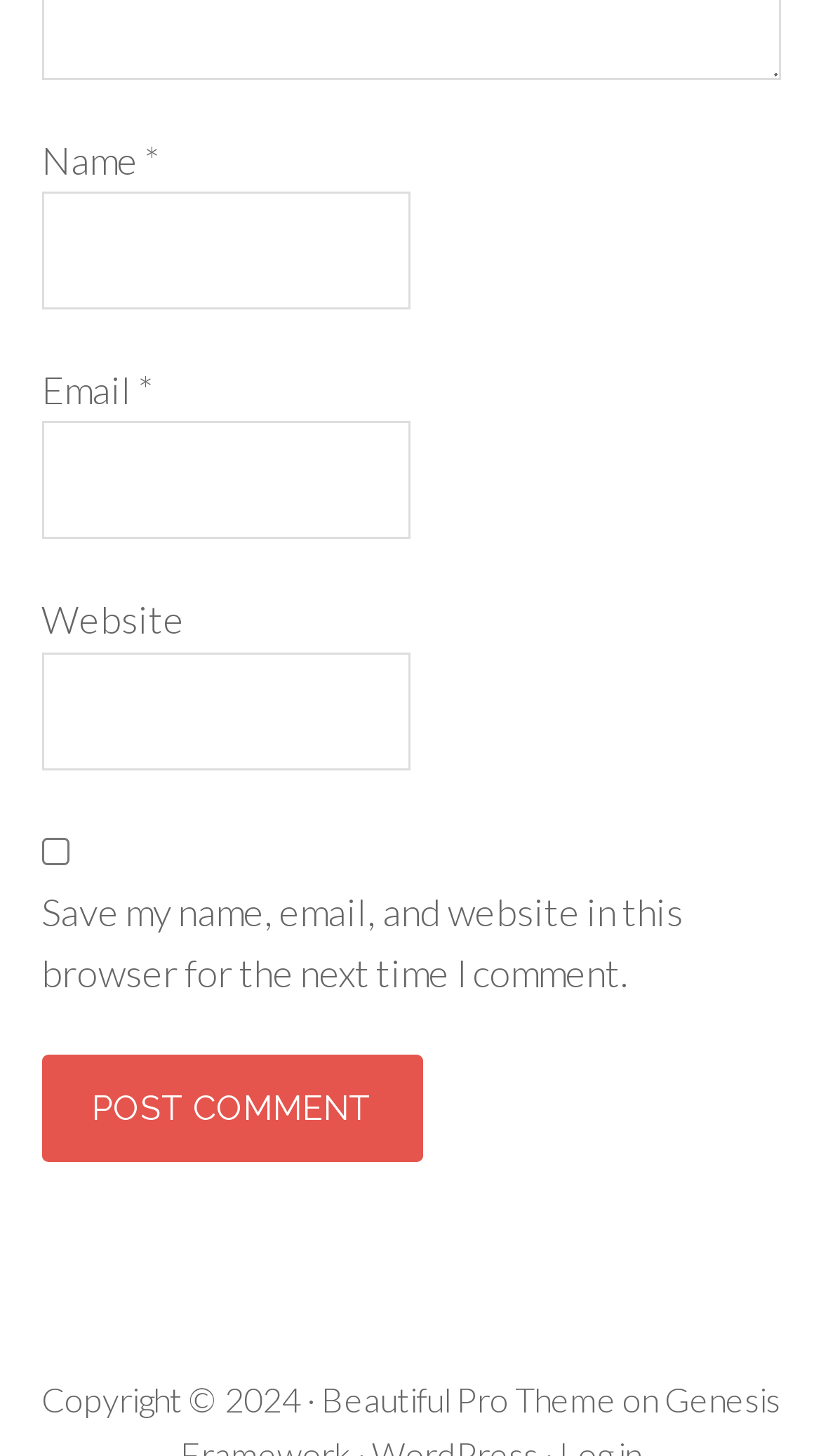Given the element description parent_node: Website name="url", predict the bounding box coordinates for the UI element in the webpage screenshot. The format should be (top-left x, top-left y, bottom-right x, bottom-right y), and the values should be between 0 and 1.

[0.05, 0.447, 0.5, 0.528]